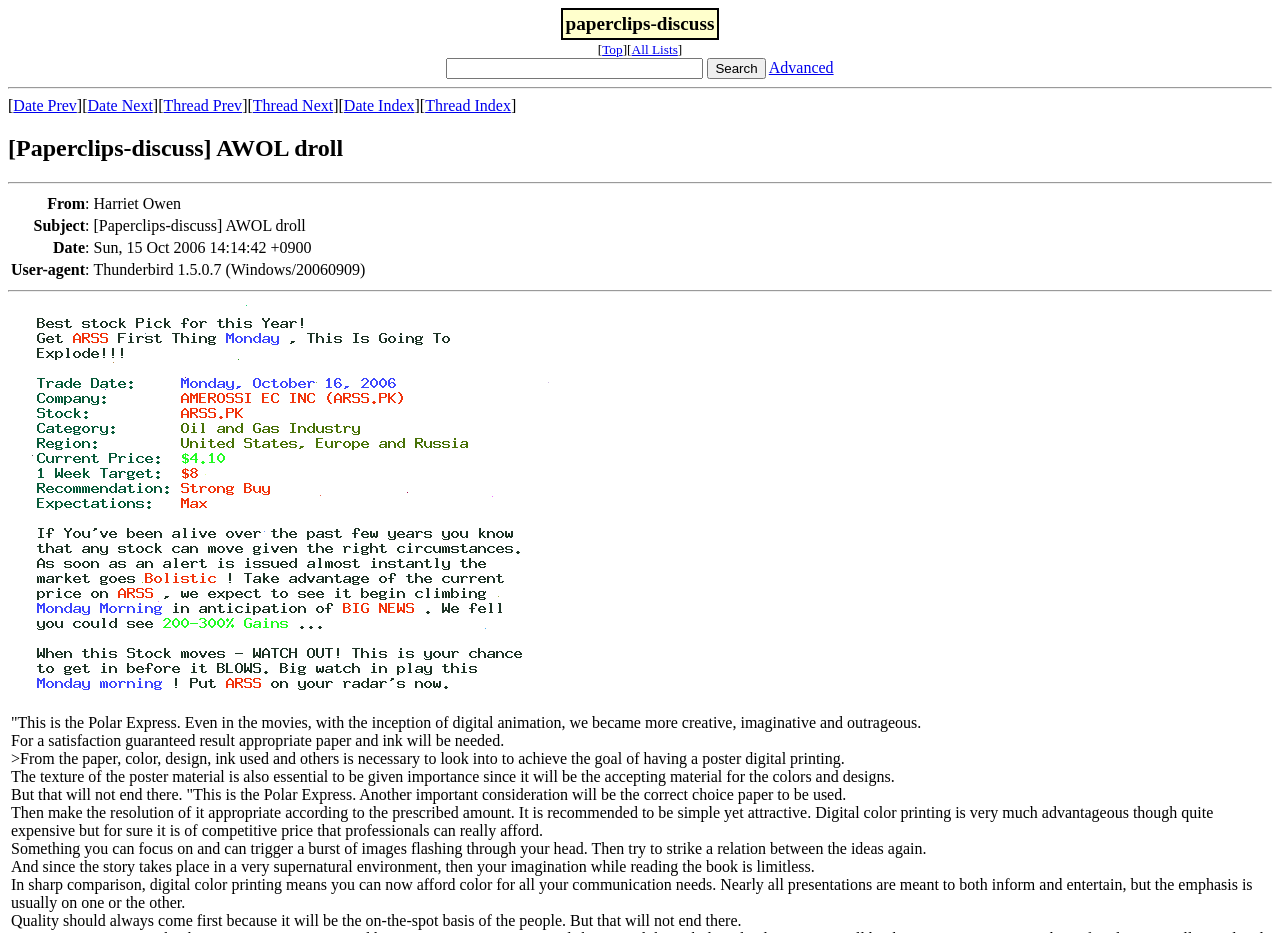Extract the bounding box coordinates for the UI element described by the text: "parent_node: Advanced name="query"". The coordinates should be in the form of [left, top, right, bottom] with values between 0 and 1.

[0.349, 0.062, 0.55, 0.085]